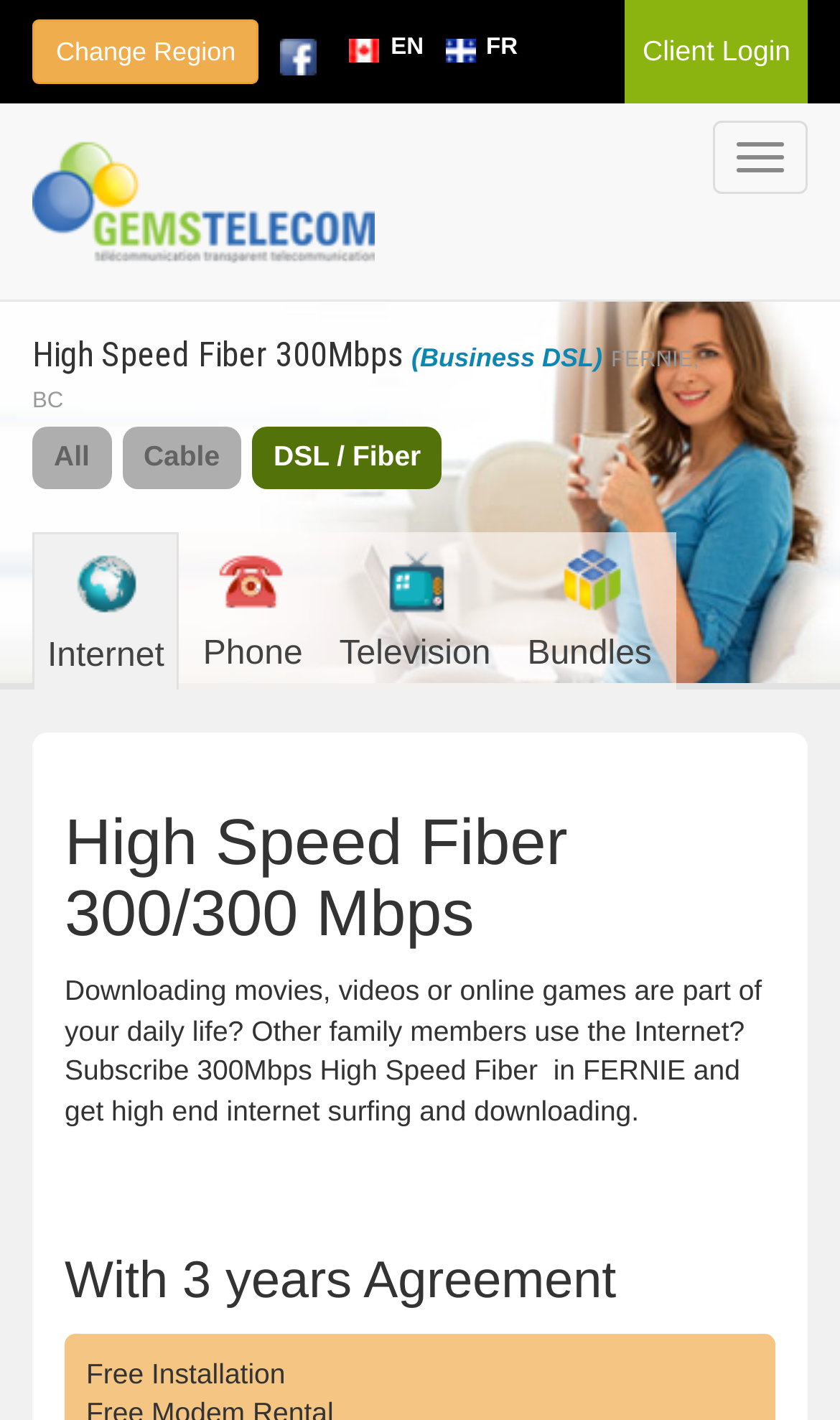Please identify the bounding box coordinates of the element's region that I should click in order to complete the following instruction: "Toggle navigation". The bounding box coordinates consist of four float numbers between 0 and 1, i.e., [left, top, right, bottom].

[0.849, 0.085, 0.962, 0.137]